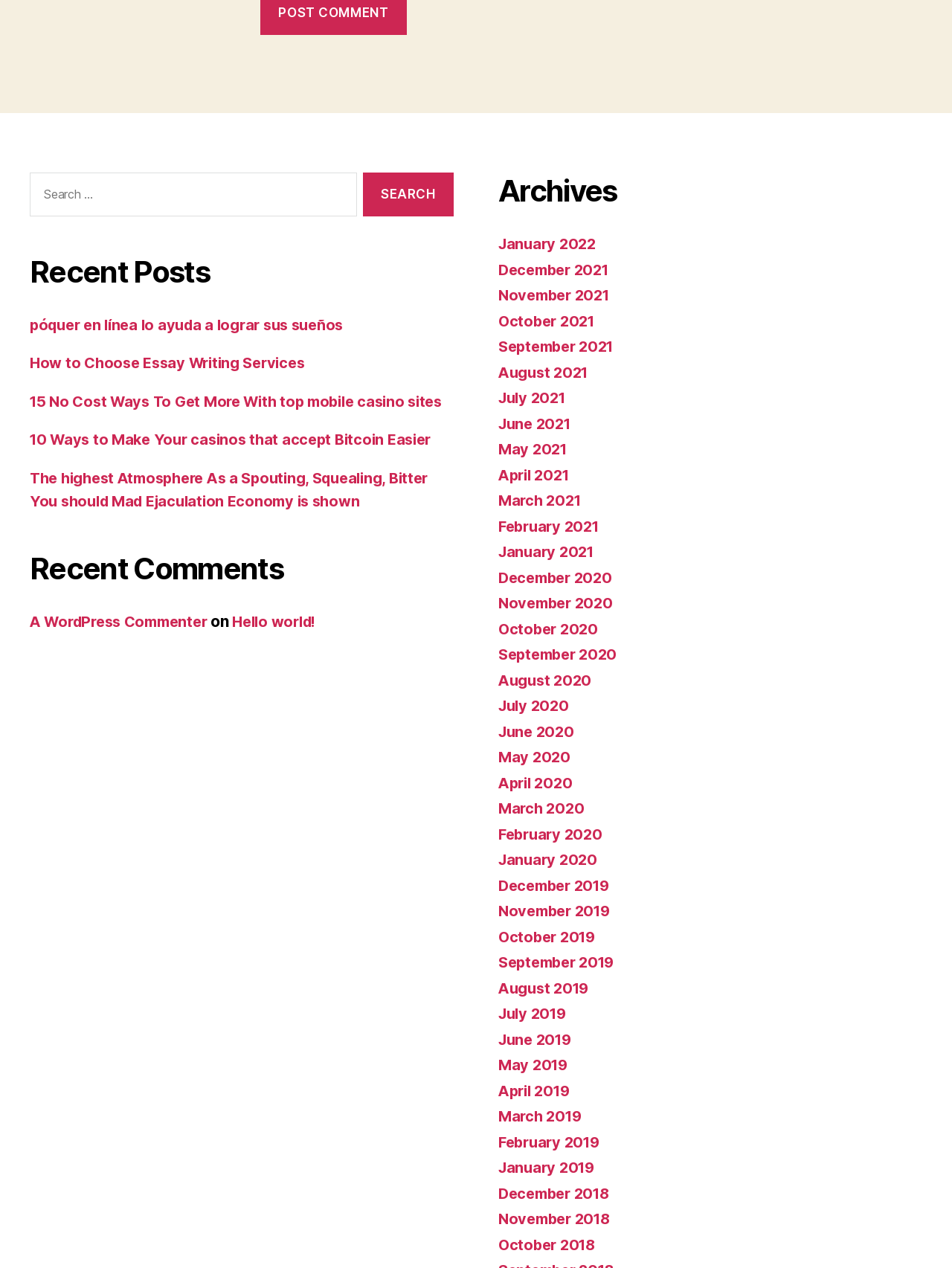Provide the bounding box coordinates of the UI element this sentence describes: "VLC Media Player".

[0.312, 0.349, 0.437, 0.364]